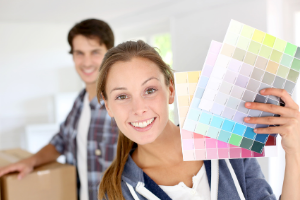Please reply to the following question using a single word or phrase: 
What is the setting of the image?

A bright, airy space